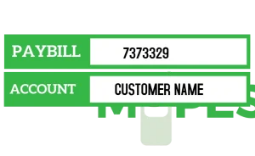What is the dominant color of the background?
Refer to the image and give a detailed response to the question.

The vibrant green background is a prominent feature of the graphic, which is likely used to emphasize the M-Pesa branding and make the details easy to read.